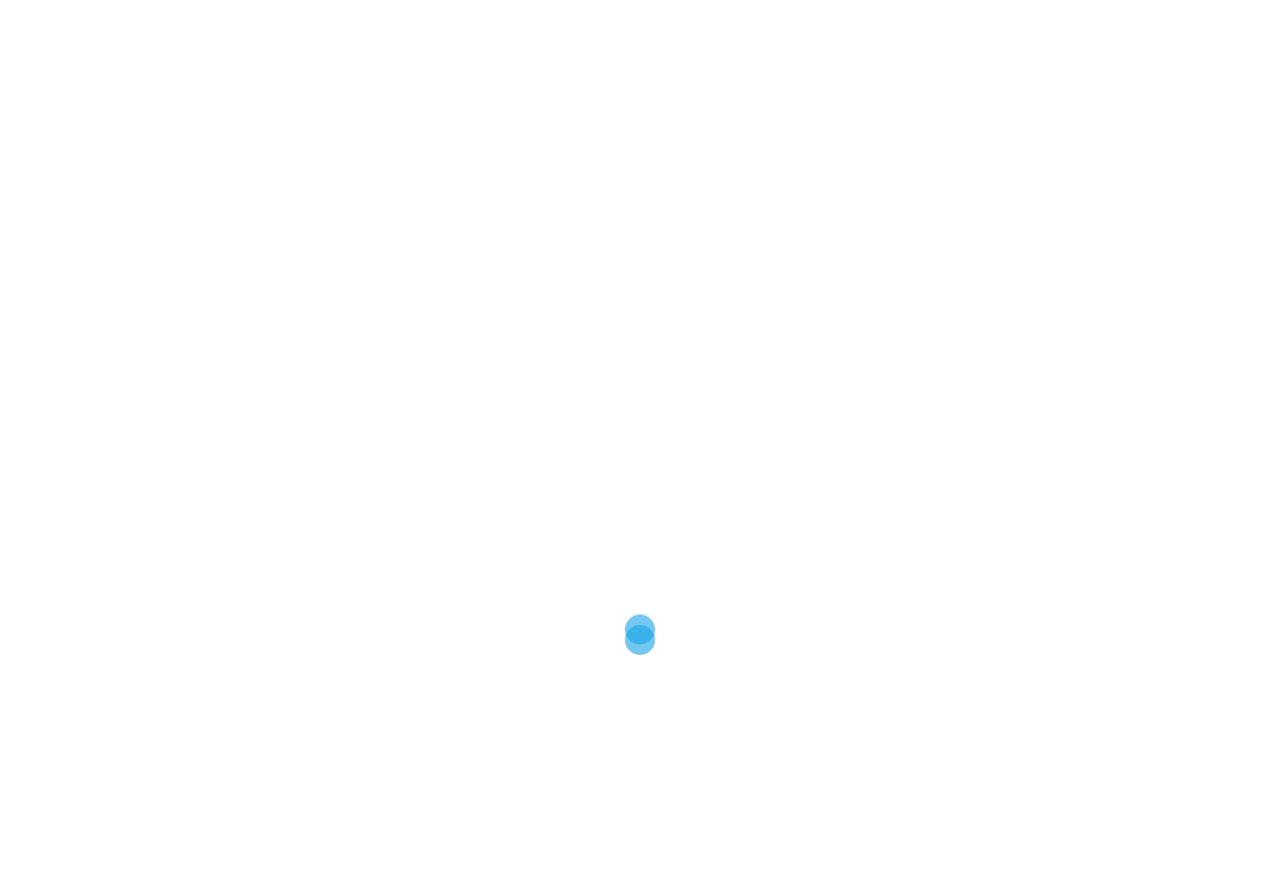Could you specify the bounding box coordinates for the clickable section to complete the following instruction: "Click on the GAMES category"?

[0.279, 0.151, 0.312, 0.211]